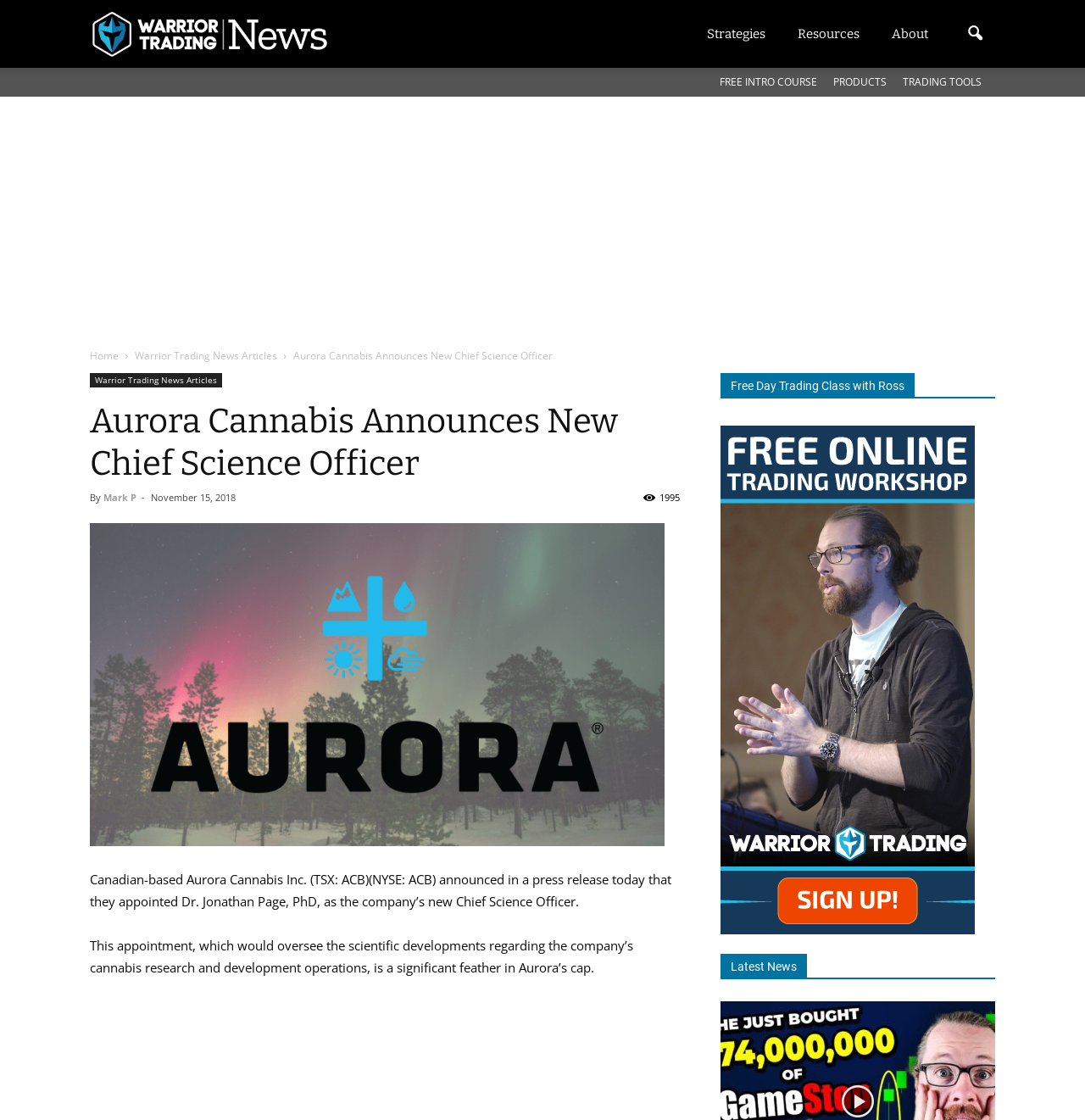Describe all the significant parts and information present on the webpage.

The webpage is about Warrior Trading News, with a logo at the top left corner. Below the logo, there are three navigation links: "Strategies", "Resources", and "About", aligned horizontally. To the right of these links, there is a button with an icon and a link to a "FREE INTRO COURSE". 

Below these elements, there is a large advertisement iframe that spans most of the width of the page. Underneath the advertisement, there are two links: "Home" and "Warrior Trading News Articles". 

The main content of the page is an article titled "Aurora Cannabis Announces New Chief Science Officer". The title is followed by a link to "Warrior Trading News Articles" and a header section that includes the article title, author "Mark P", and the date "November 15, 2018". 

The article content is divided into paragraphs, with the first paragraph describing the appointment of Dr. Jonathan Page as the new Chief Science Officer of Aurora Cannabis. There is an image of Aurora Cannabis to the right of the article content. The second paragraph discusses the significance of this appointment. 

To the right of the article, there is a promotional section with a heading "Free Day Trading Class with Ross" and an image. At the bottom of the page, there is a heading "Latest News" with an image of a video.